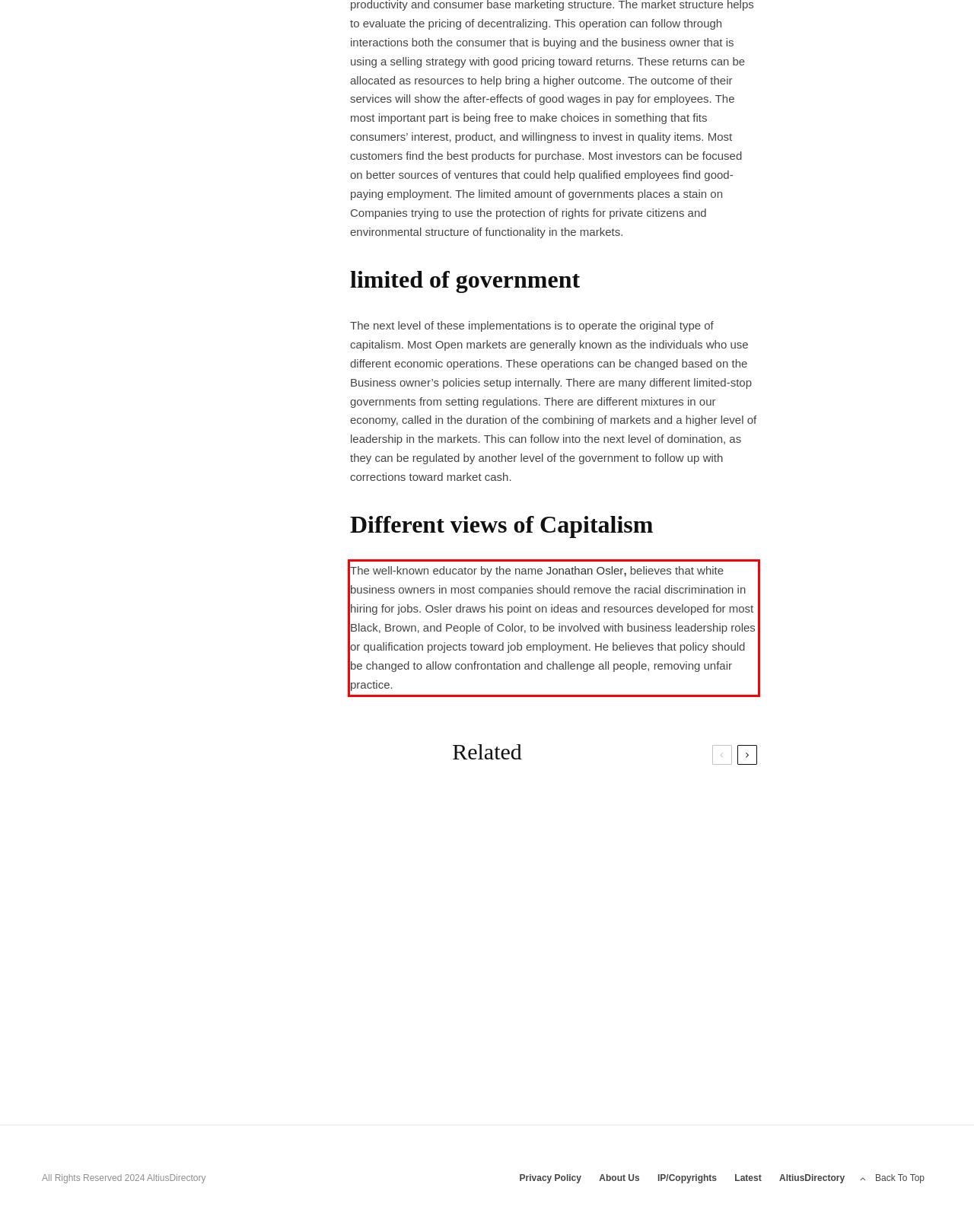Given a webpage screenshot, identify the text inside the red bounding box using OCR and extract it.

The well-known educator by the name Jonathan Osler, believes that white business owners in most companies should remove the racial discrimination in hiring for jobs. Osler draws his point on ideas and resources developed for most Black, Brown, and People of Color, to be involved with business leadership roles or qualification projects toward job employment. He believes that policy should be changed to allow confrontation and challenge all people, removing unfair practice.